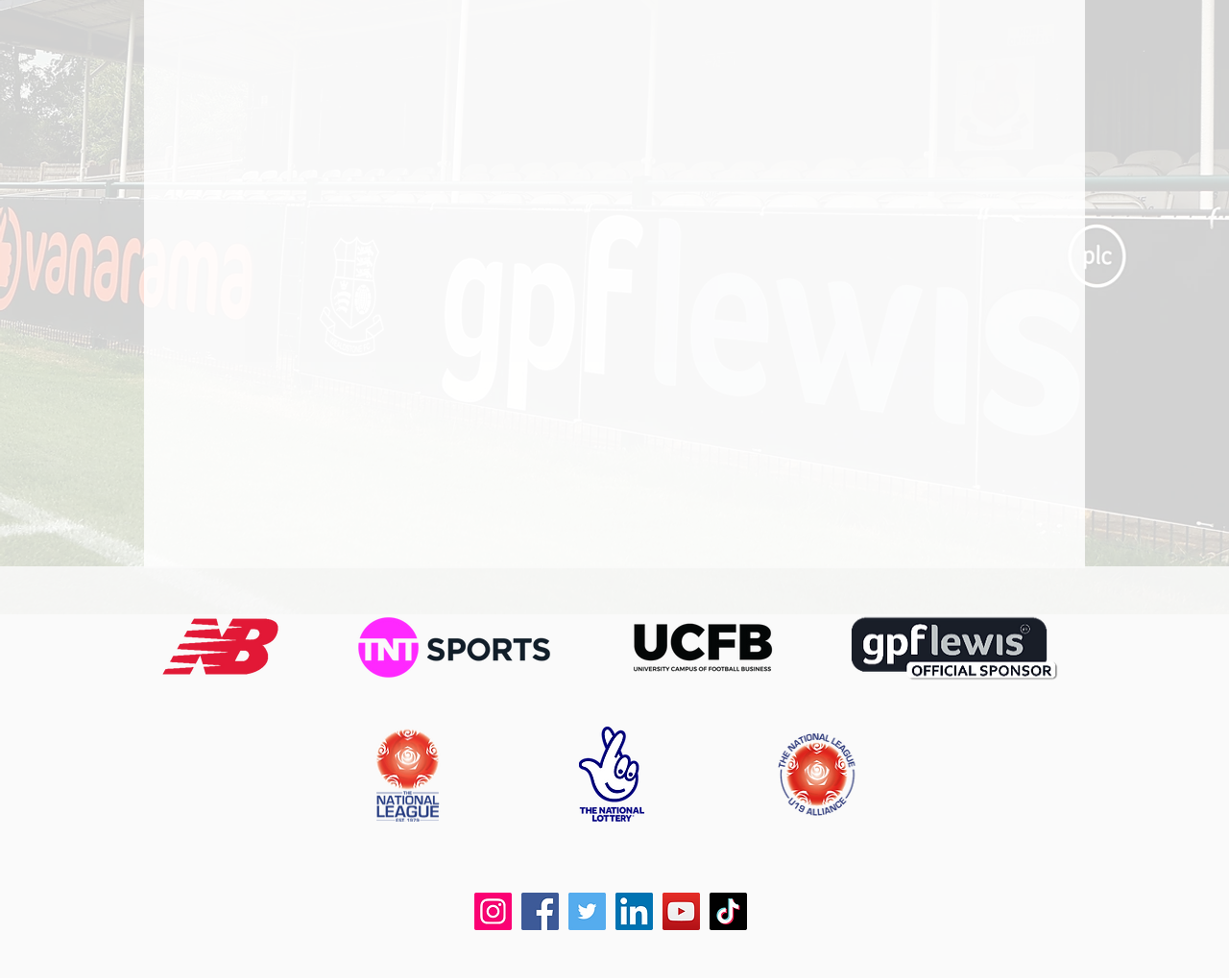Find the bounding box coordinates for the HTML element specified by: "aria-label="Facebook"".

[0.424, 0.911, 0.455, 0.949]